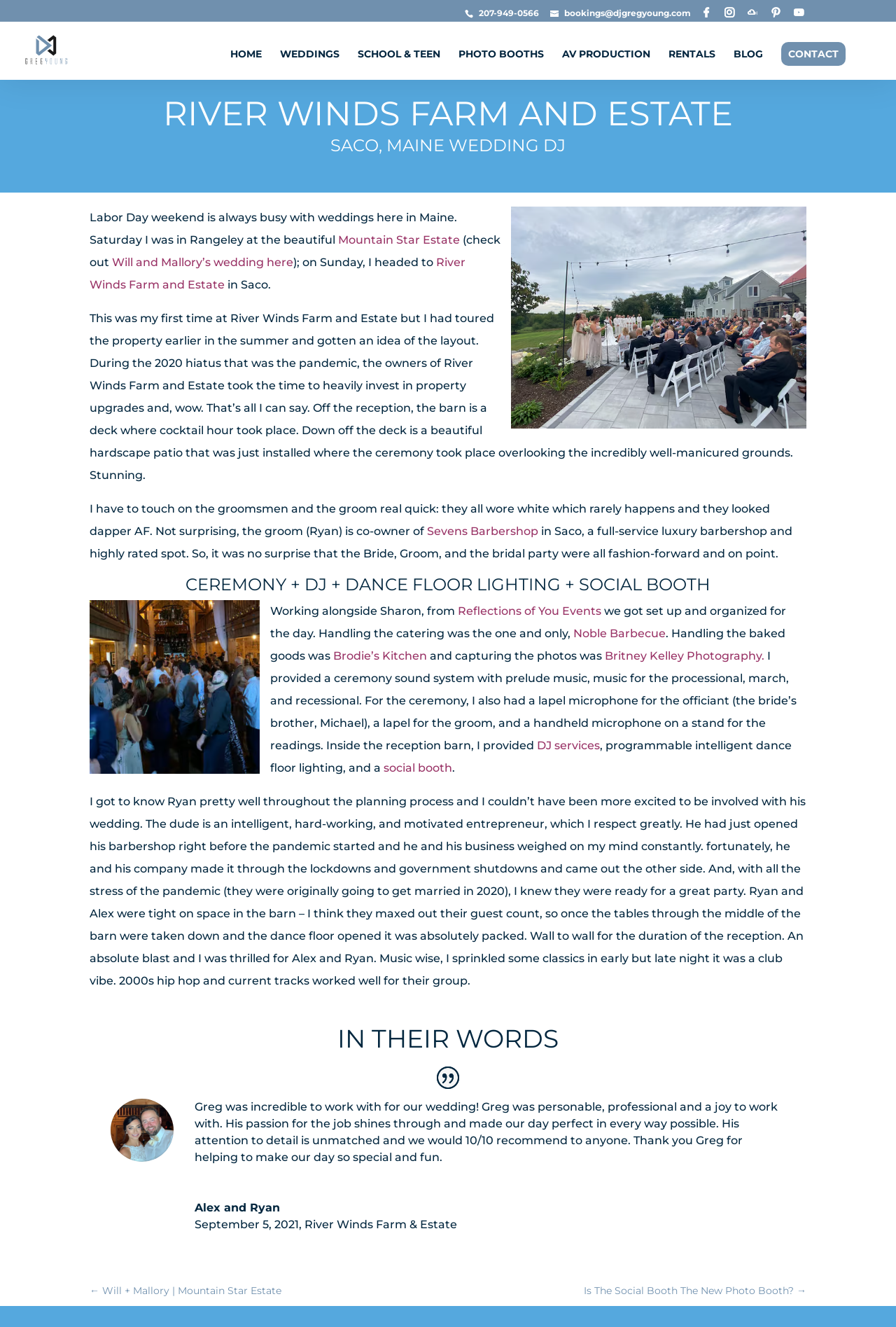Please find the bounding box for the UI component described as follows: "River Winds Farm and Estate".

[0.1, 0.193, 0.52, 0.22]